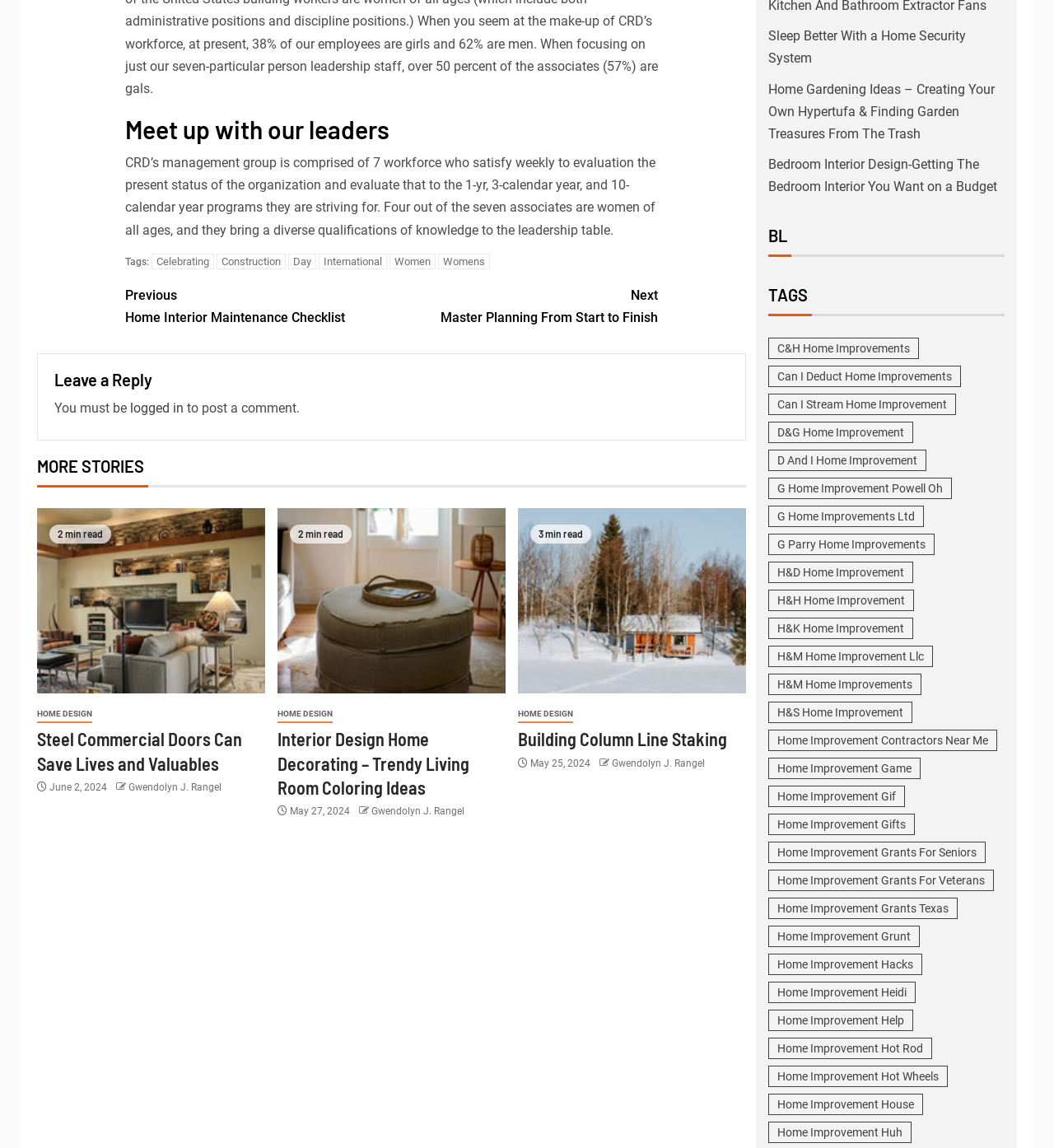What type of articles are listed under 'MORE STORIES'?
Using the information from the image, provide a comprehensive answer to the question.

The articles listed under 'MORE STORIES' have headings such as 'Steel Commercial Doors Can Save Lives and Valuables', 'Interior Design Home Decorating – Trendy Living Room Coloring Ideas', and 'Building Column Line Staking', which suggest that they are related to home design and improvement.